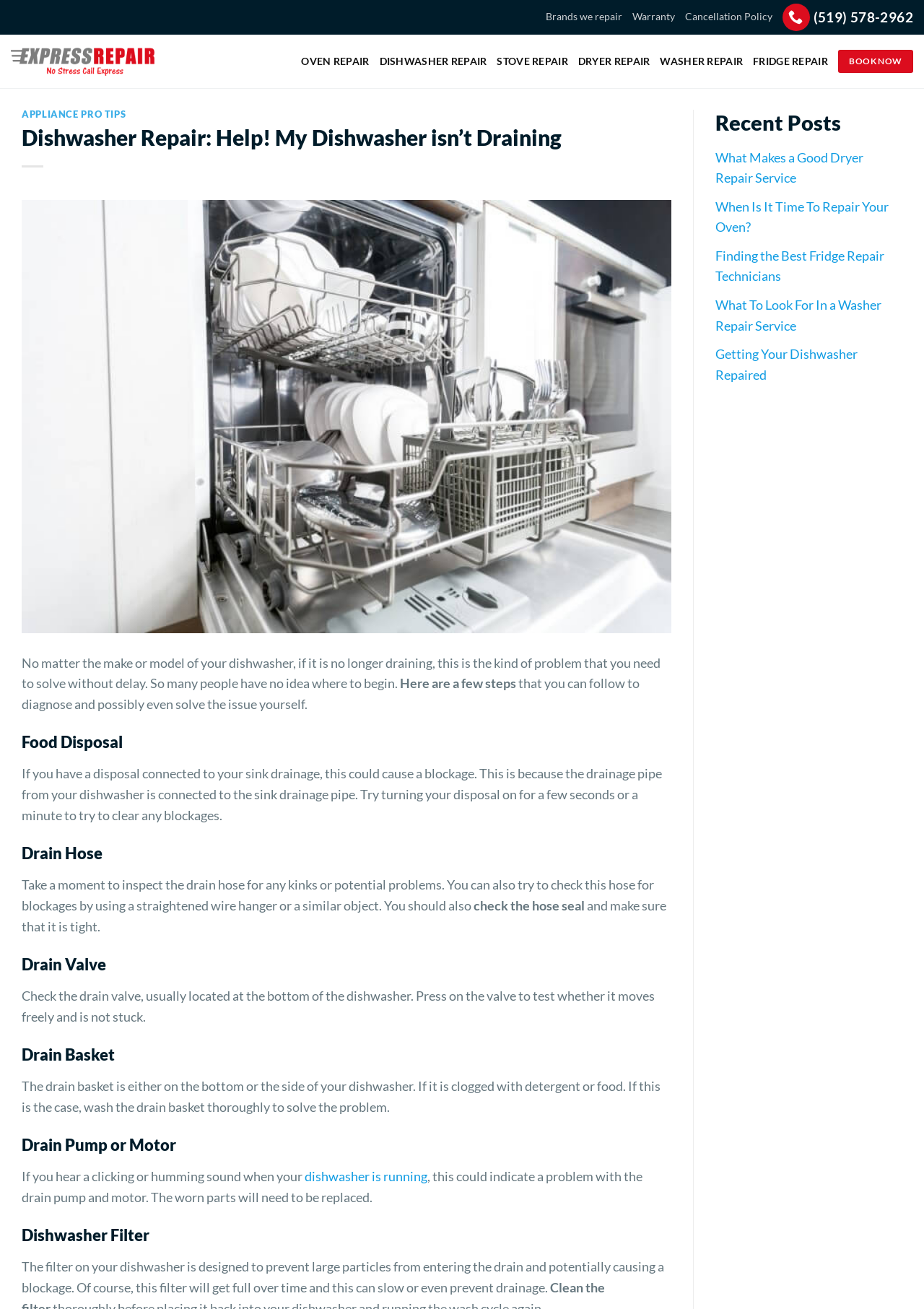Based on the element description: "Warranty", identify the bounding box coordinates for this UI element. The coordinates must be four float numbers between 0 and 1, listed as [left, top, right, bottom].

[0.684, 0.005, 0.73, 0.02]